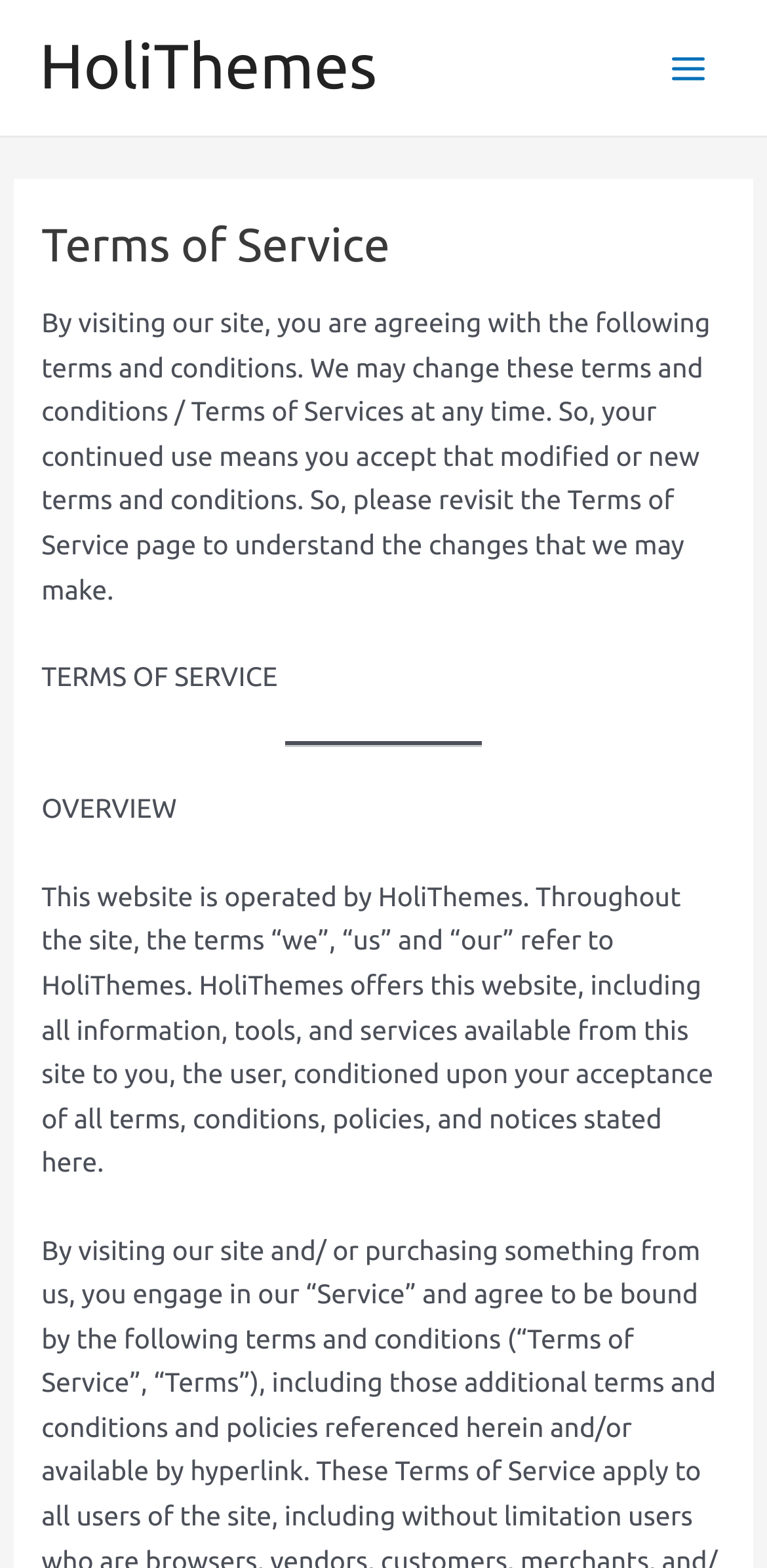Using the element description Main Menu, predict the bounding box coordinates for the UI element. Provide the coordinates in (top-left x, top-left y, bottom-right x, bottom-right y) format with values ranging from 0 to 1.

[0.845, 0.018, 0.949, 0.069]